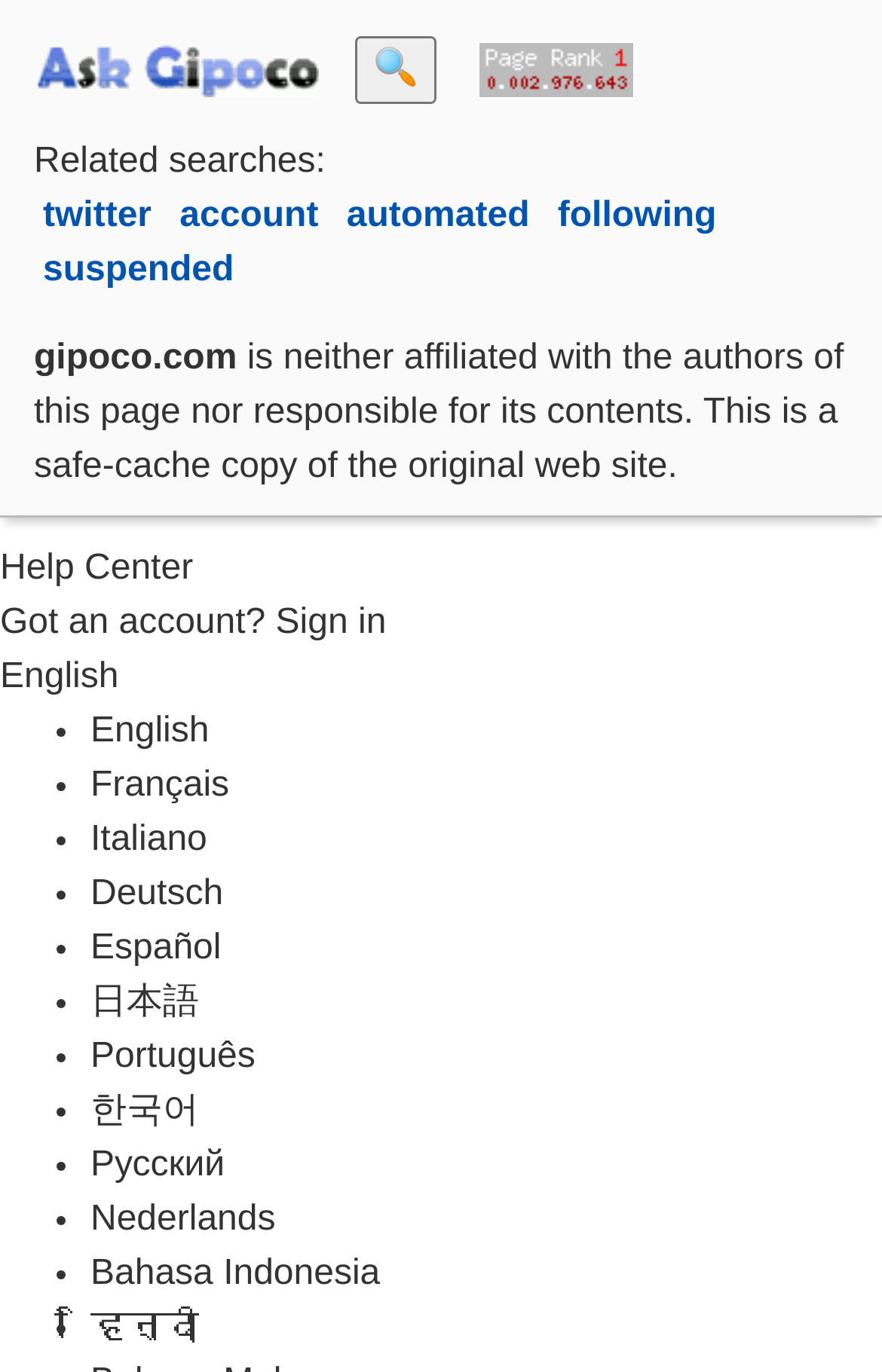Please answer the following question as detailed as possible based on the image: 
What is the website's disclaimer?

The website has a disclaimer stating that it is 'neither affiliated with the authors of this page nor responsible for its contents', indicating that the website is a safe-cache copy of the original web site and is not associated with the authors of the content.